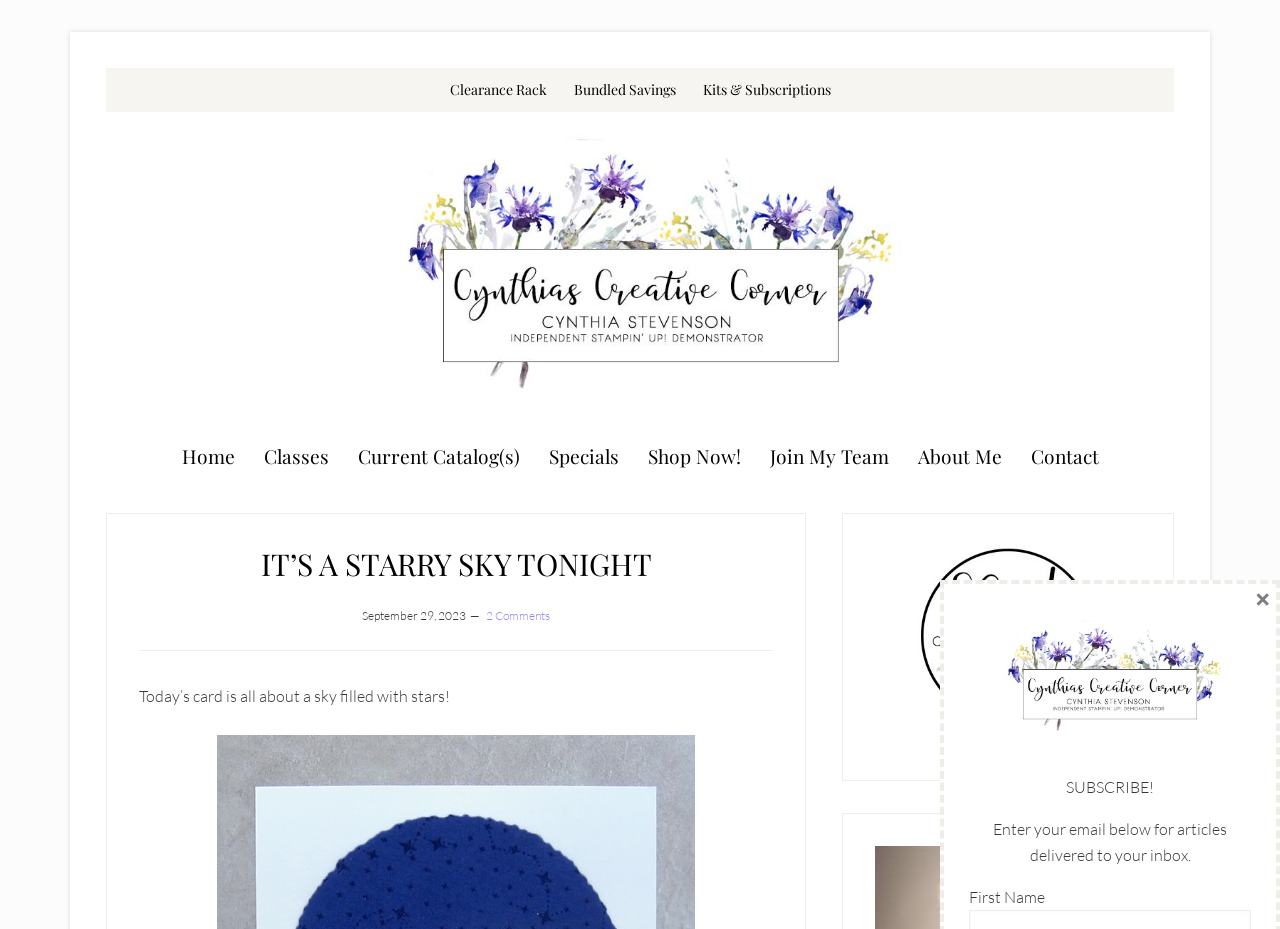Determine the bounding box coordinates for the UI element described. Format the coordinates as (top-left x, top-left y, bottom-right x, bottom-right y) and ensure all values are between 0 and 1. Element description: alt="Shop My Online Store"

[0.684, 0.588, 0.891, 0.78]